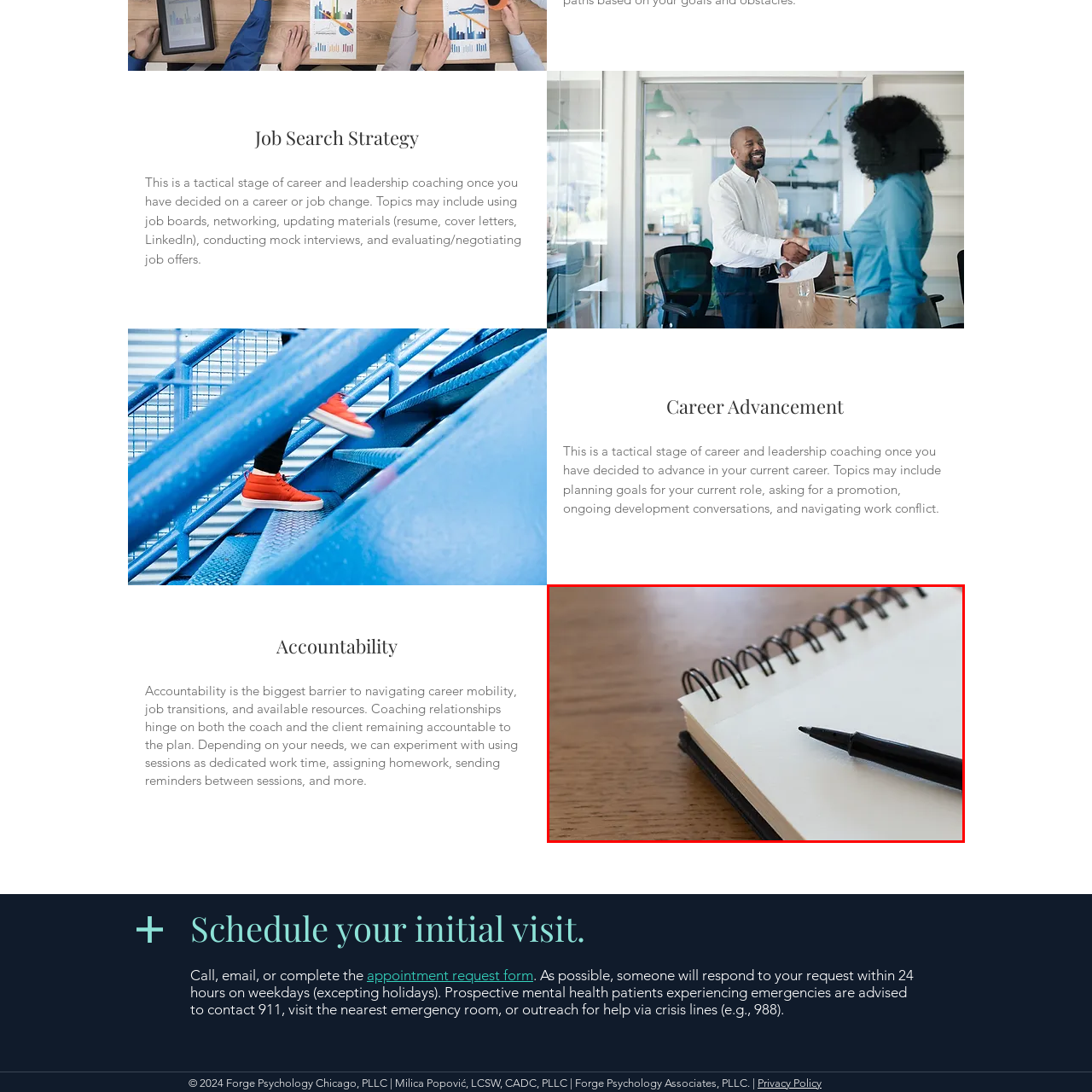Study the image inside the red outline, What is the surface material of the table? 
Respond with a brief word or phrase.

wooden